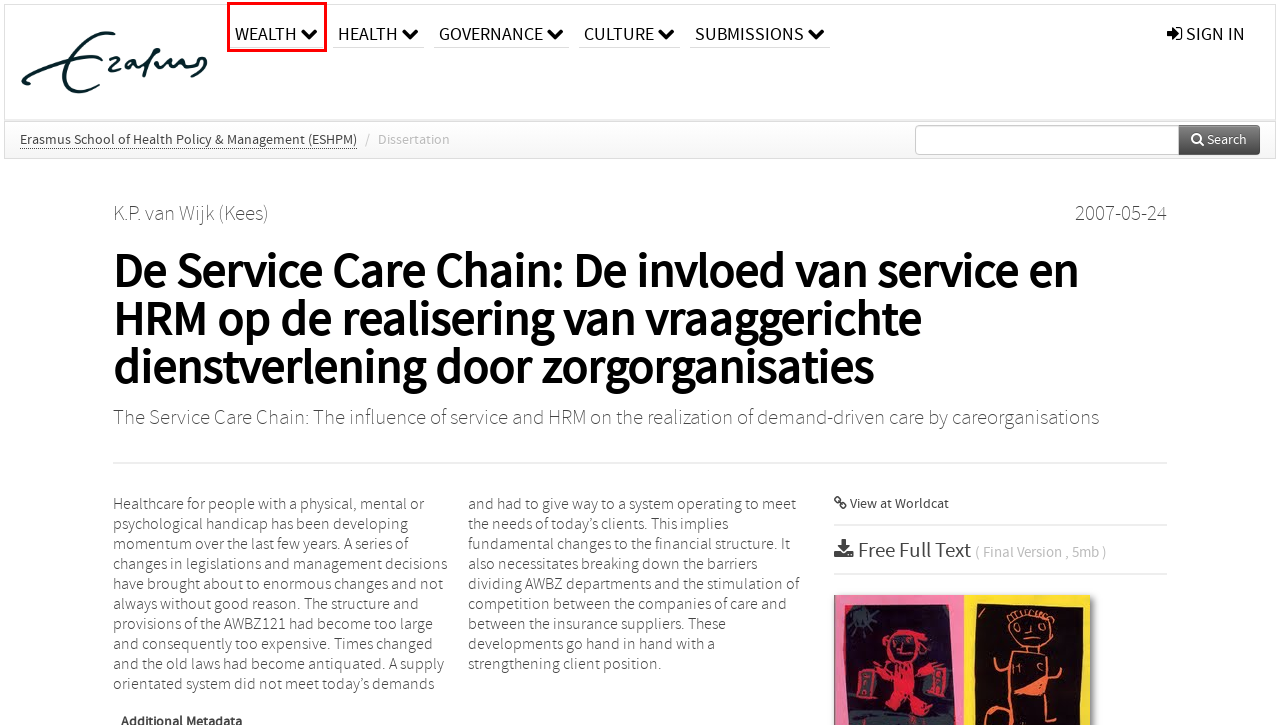Look at the screenshot of a webpage with a red bounding box and select the webpage description that best corresponds to the new page after clicking the element in the red box. Here are the options:
A. Privacystatement Erasmus Universiteit Rotterdam (EUR) | Erasmus University Rotterdam
B. Redirecting
C. RePub, Erasmus University Repository:
  Erasmus School of Health Policy & Management (ESHPM)
D. RePub, Erasmus University Repository
E. RePub, Erasmus University Repository:
  Erasmus University Rotterdam
F. Artudis
G. RePub, Erasmus University Repository:
  J. Paauwe (Jaap)
H. RePub, Erasmus University Repository:
  K.P. van Wijk (Kees)

D